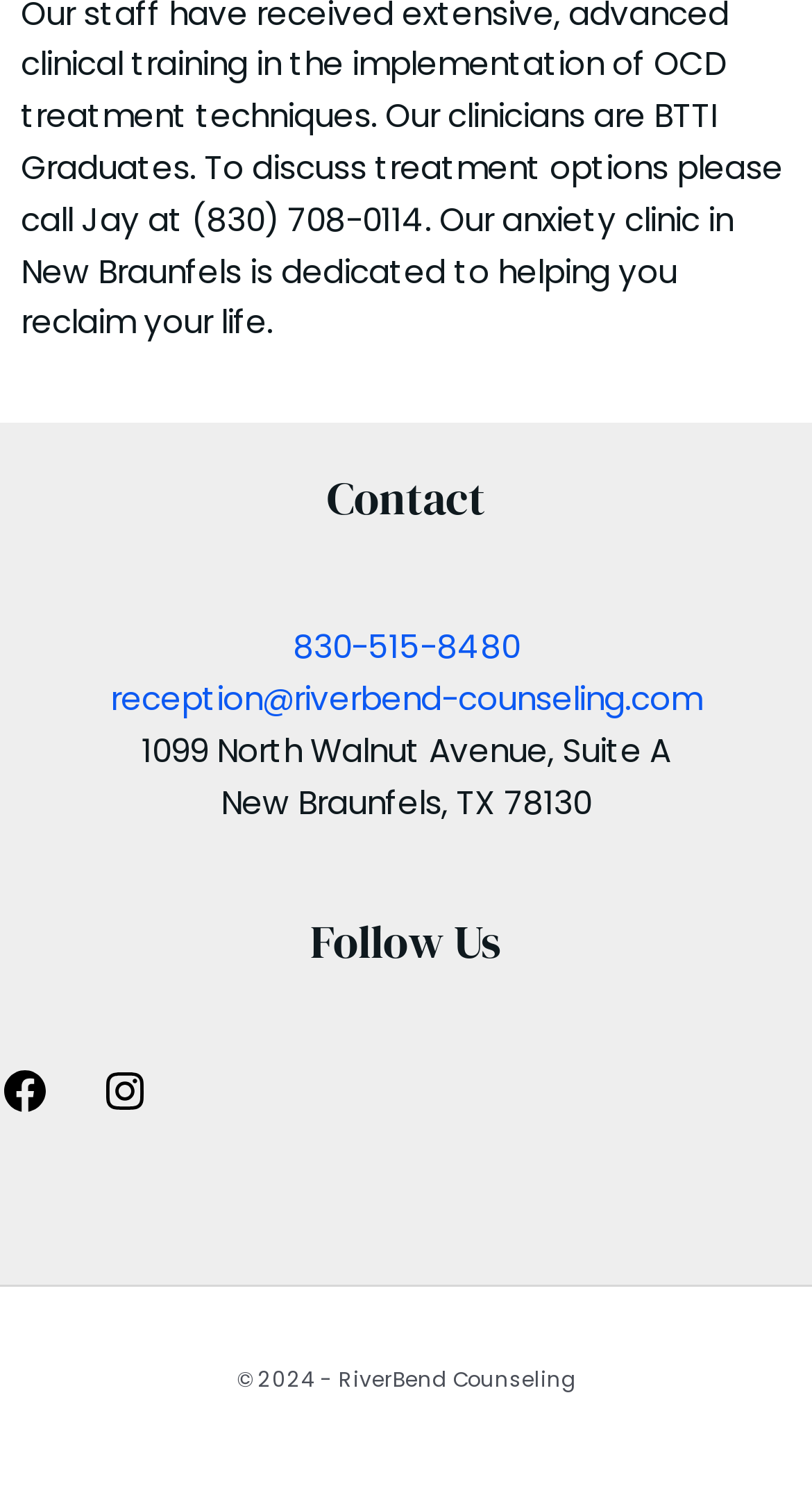Utilize the details in the image to thoroughly answer the following question: What is the address of RiverBend Counseling?

I found the address by looking at the 'Contact' section in the footer, where it is listed as a static text.